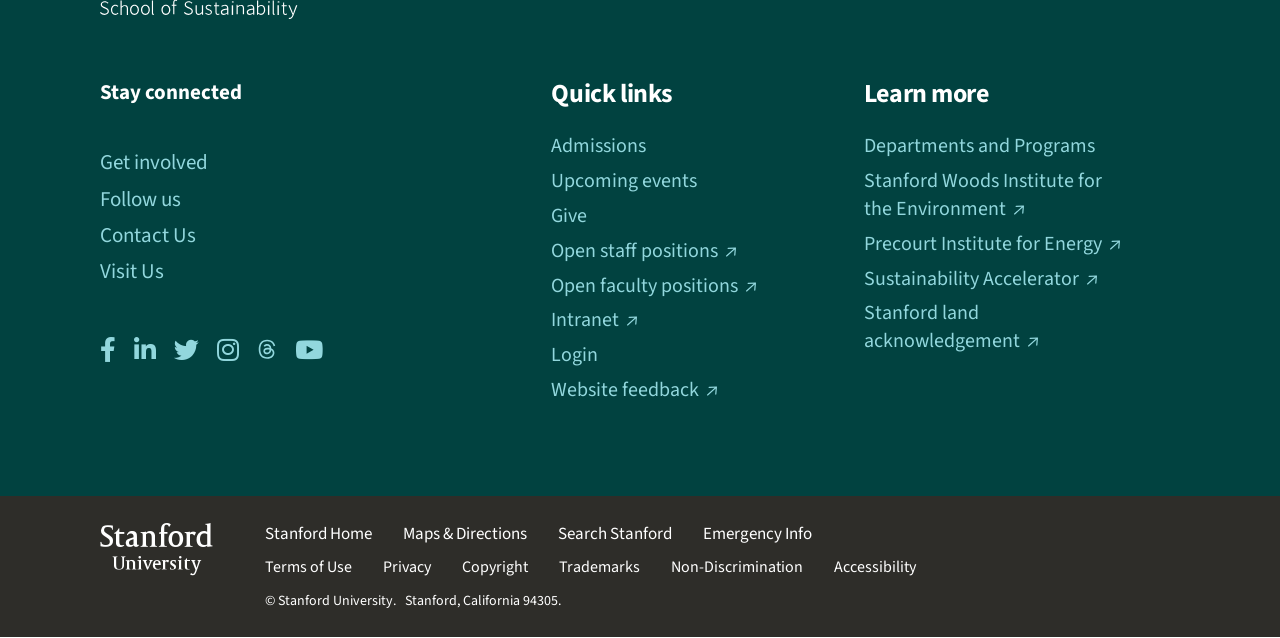What is the last link in the 'footer primary nav' section?
Please look at the screenshot and answer in one word or a short phrase.

Website feedback